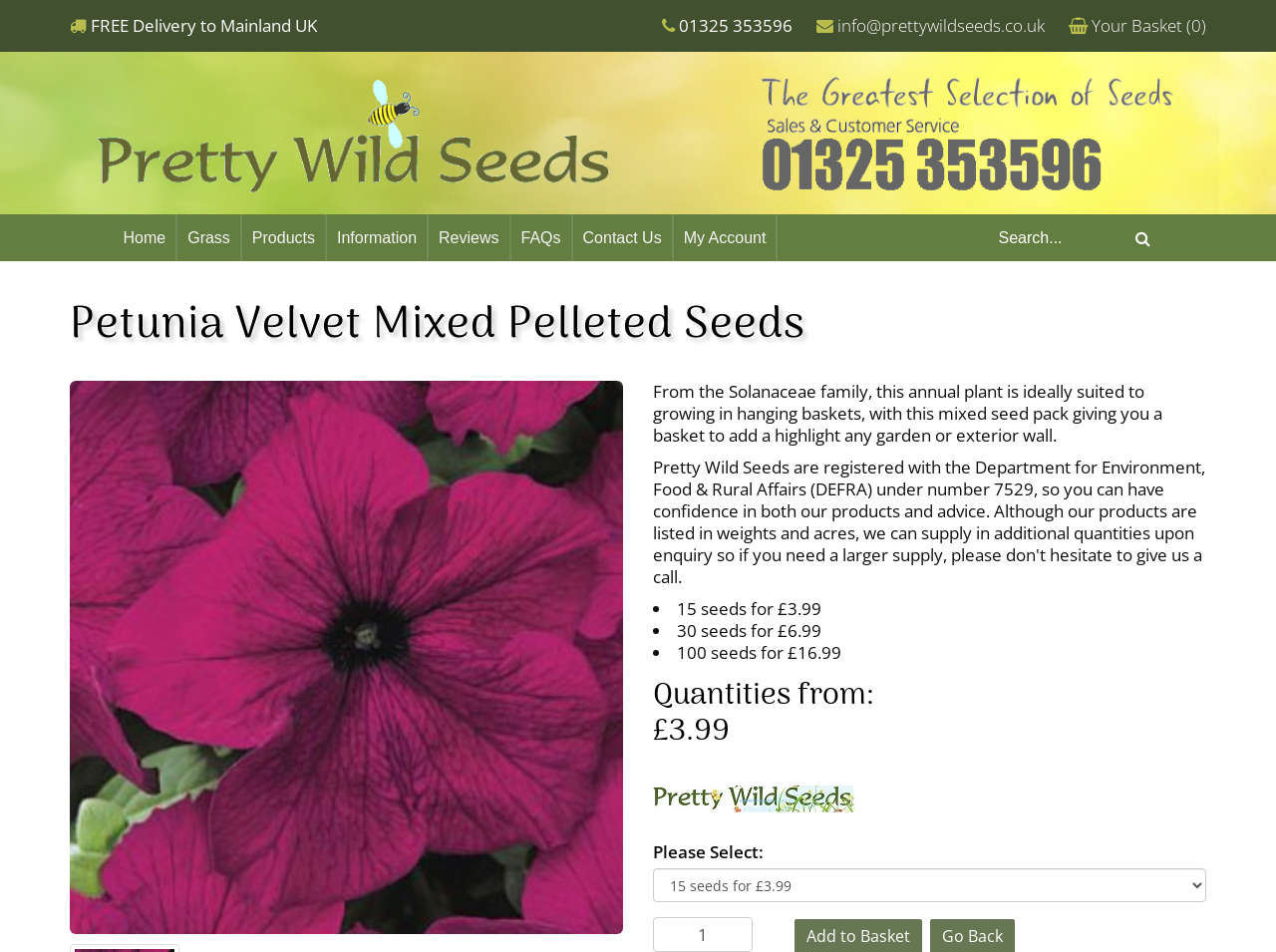Please determine the bounding box coordinates for the UI element described here. Use the format (top-left x, top-left y, bottom-right x, bottom-right y) with values bounded between 0 and 1: FAQs

[0.4, 0.225, 0.449, 0.275]